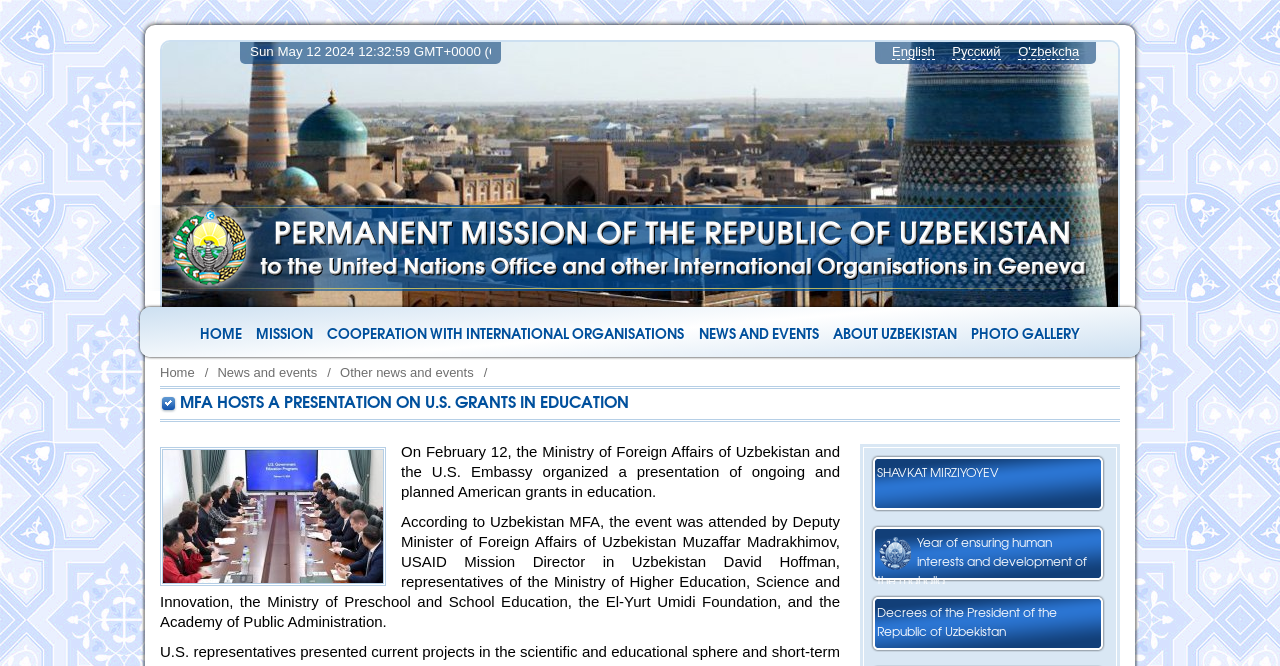Determine the bounding box coordinates of the element that should be clicked to execute the following command: "Switch to English language".

[0.697, 0.066, 0.73, 0.09]